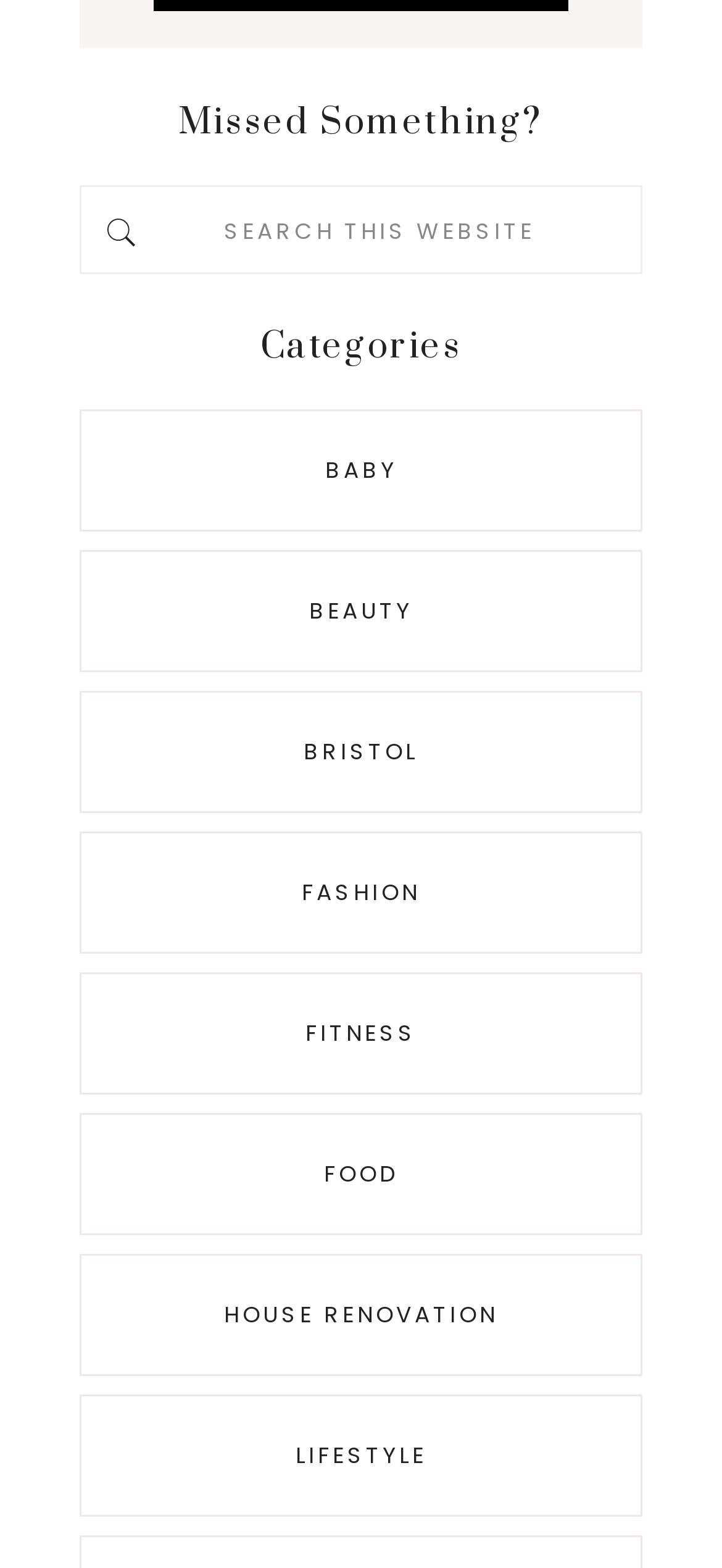Specify the bounding box coordinates for the region that must be clicked to perform the given instruction: "Click on BABY category".

[0.111, 0.261, 0.889, 0.339]